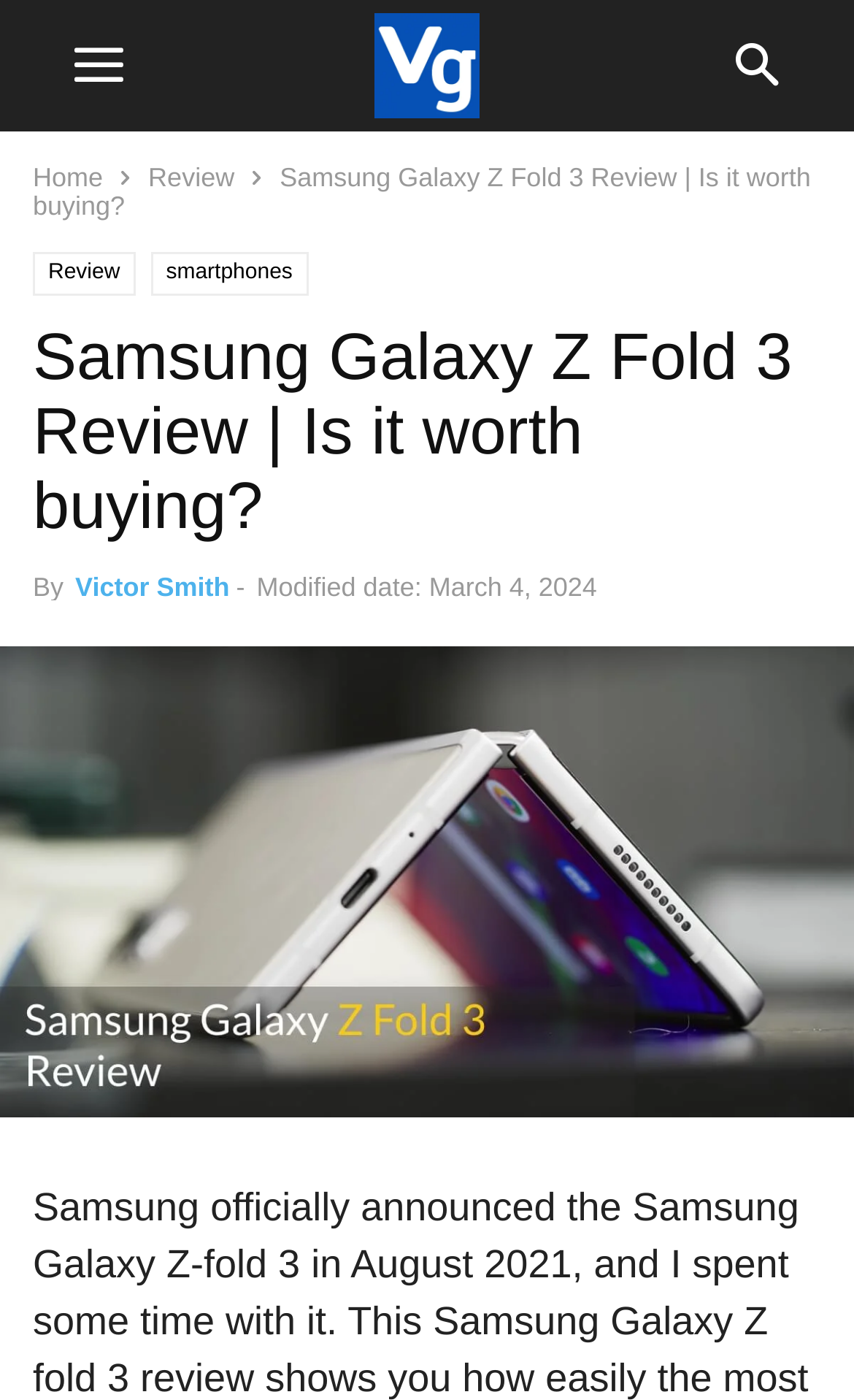Your task is to extract the text of the main heading from the webpage.

Samsung Galaxy Z Fold 3 Review | Is it worth buying?